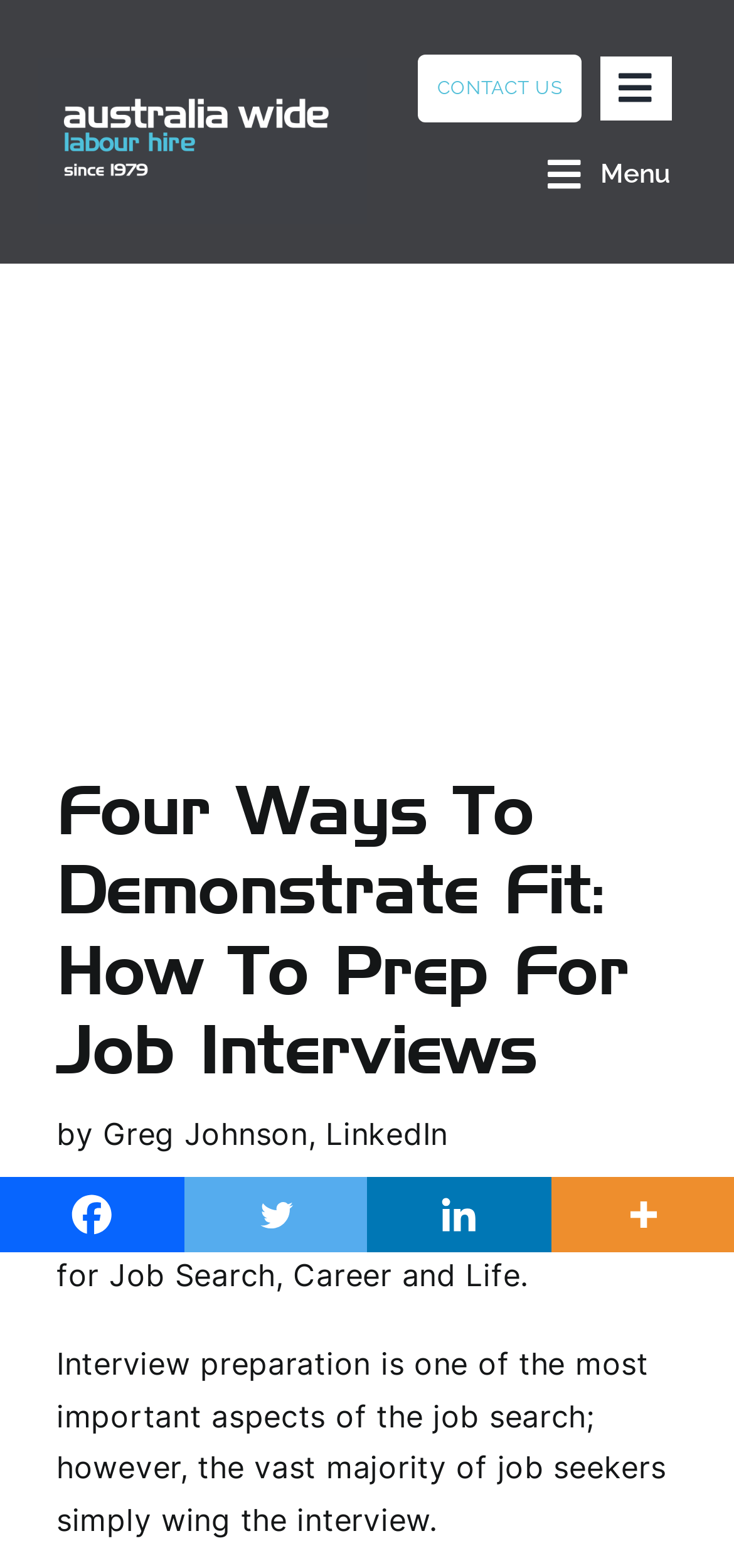How many social media links are at the bottom of the page?
Using the image as a reference, answer the question in detail.

At the bottom of the webpage, there are four social media links: Facebook, Twitter, Linkedin, and More. These links are located in the same horizontal row.